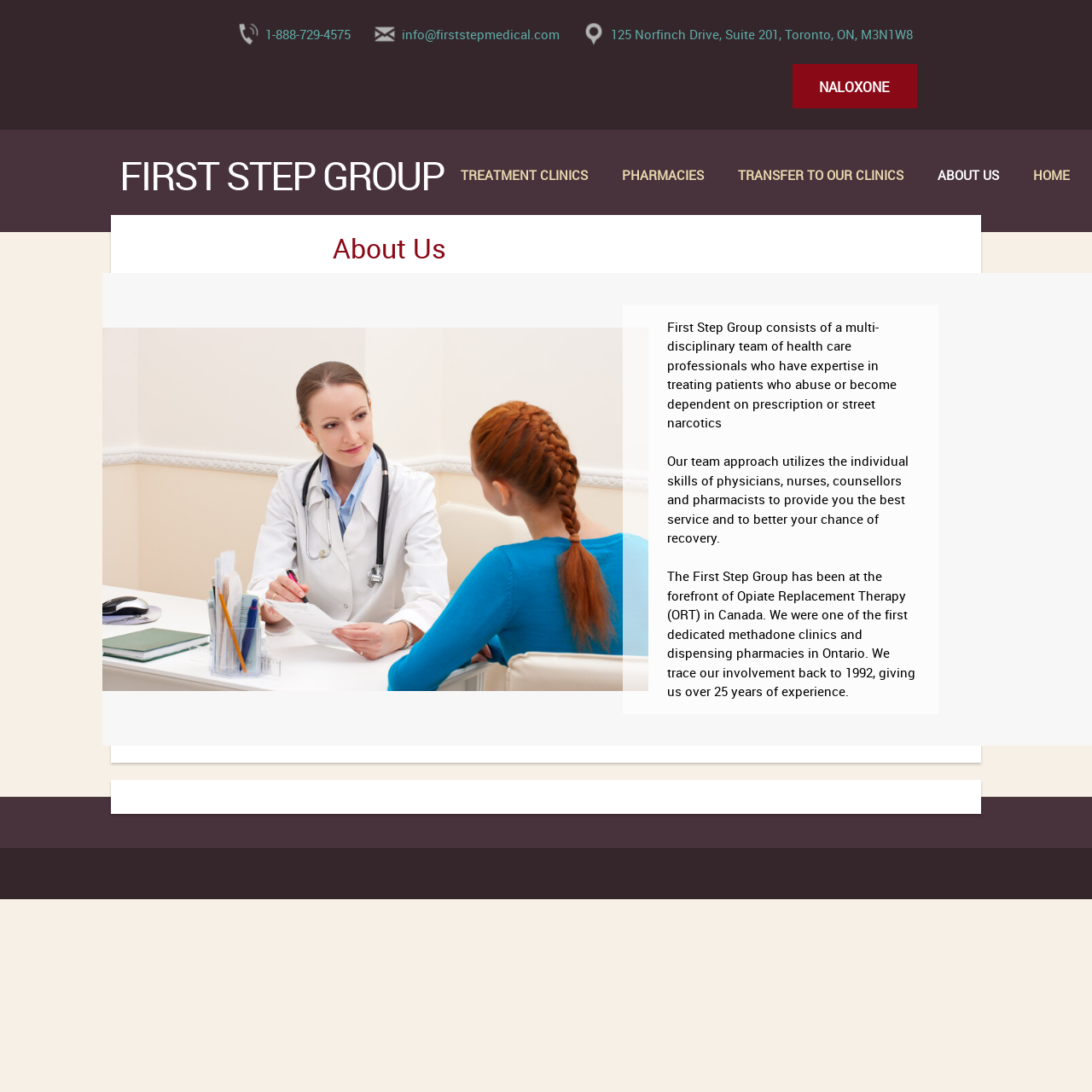Please find the bounding box coordinates of the element that must be clicked to perform the given instruction: "click the 'ABOUT US' link". The coordinates should be four float numbers from 0 to 1, i.e., [left, top, right, bottom].

[0.843, 0.142, 0.93, 0.181]